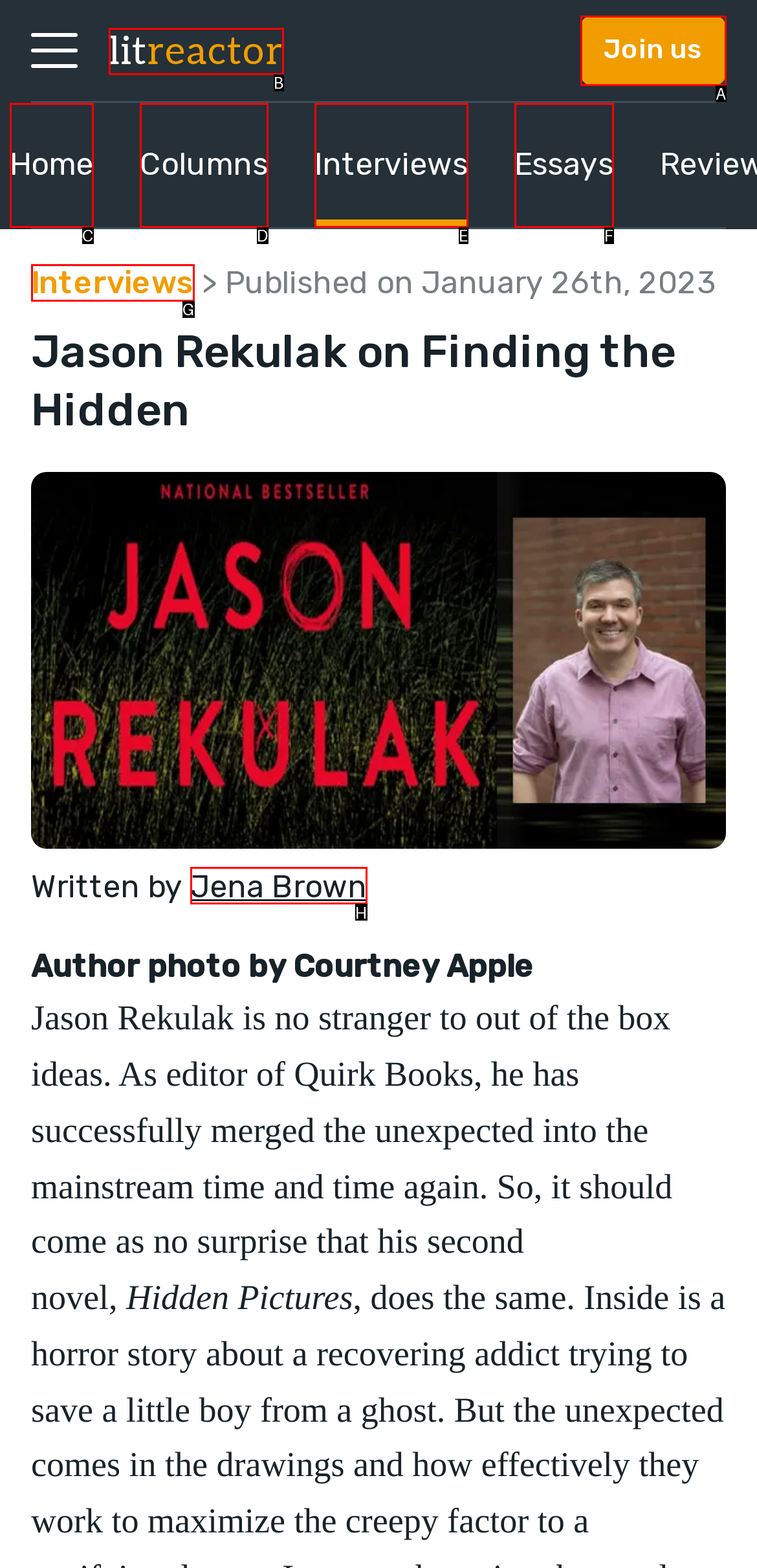Determine the HTML element that aligns with the description: Jena Brown
Answer by stating the letter of the appropriate option from the available choices.

H